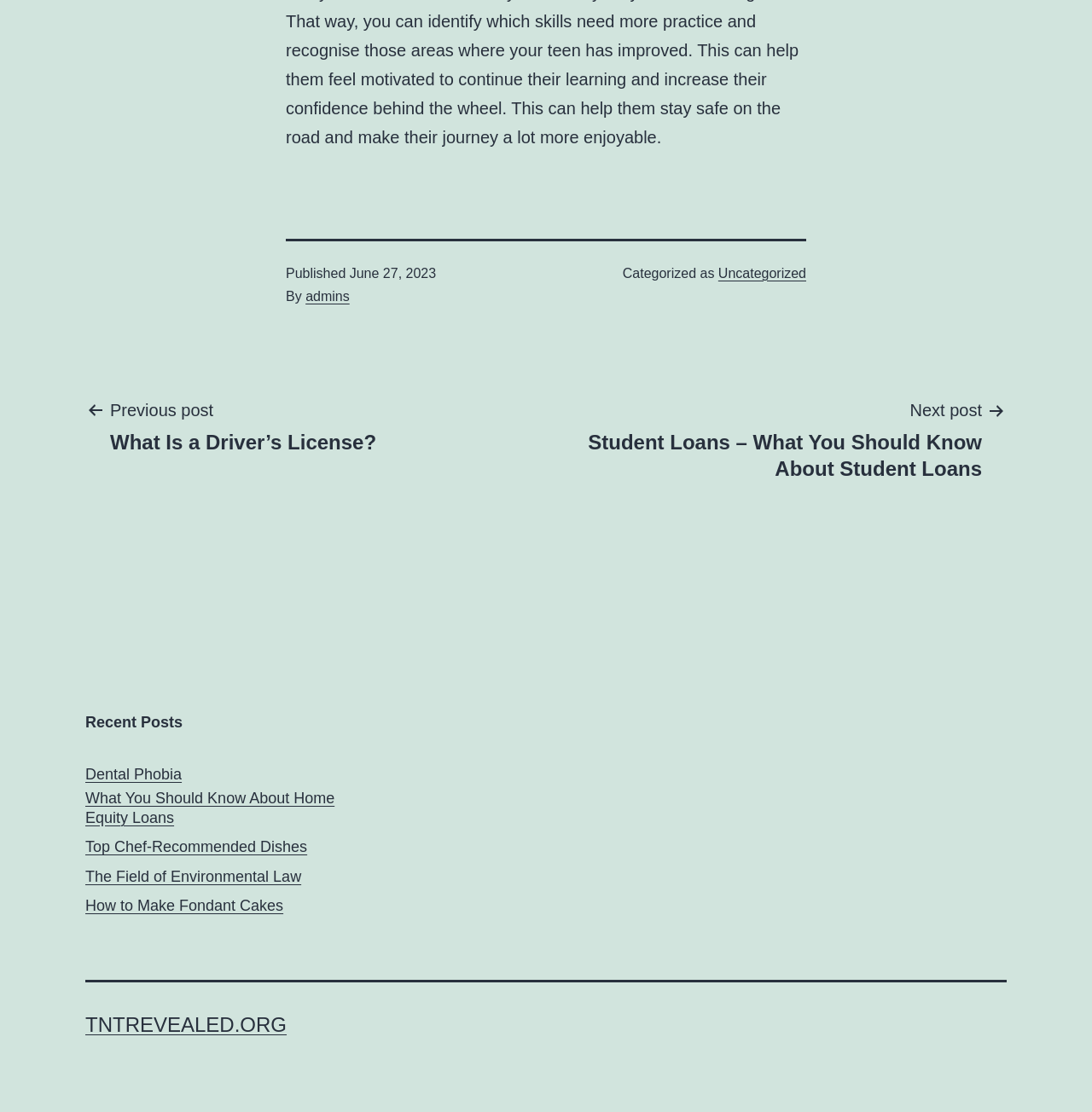Find the bounding box coordinates of the clickable area that will achieve the following instruction: "View previous post".

[0.078, 0.356, 0.367, 0.41]